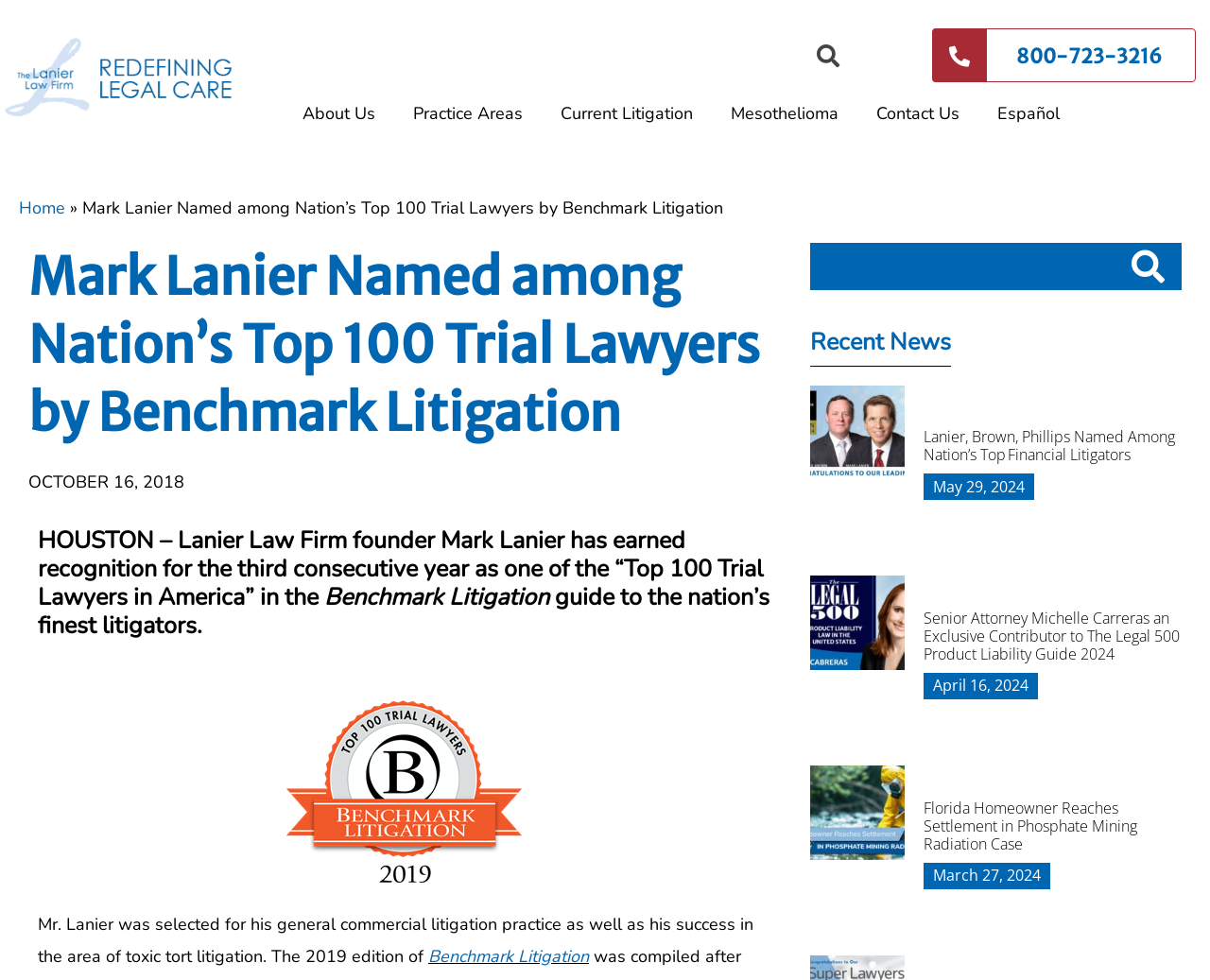Offer a detailed account of what is visible on the webpage.

This webpage appears to be a law firm's website, specifically highlighting the achievements of Mark Lanier, the founder of Lanier Law Firm. At the top of the page, there is a logo with the text "Redefining Legal Care" and a search bar. Below the logo, there are several navigation links, including "About Us", "Practice Areas", "Mesothelioma", "Contact Us", and "Español".

The main content of the page is divided into two sections. The first section announces that Mark Lanier has been named one of the nation's top 100 trial lawyers by Benchmark Litigation in 2019. This section includes a heading, a paragraph of text, and an image of the Benchmark Litigation logo.

The second section is titled "Recent News" and features three articles. Each article includes a heading, a brief summary, and a link to read more. The articles are arranged in a vertical column, with the most recent article at the top. The articles appear to be about the law firm's achievements and news, including recognition for its attorneys and settlements in various cases.

There are also several buttons and links throughout the page, including a "Search" button and links to other pages on the website. Overall, the webpage is well-organized and easy to navigate, with a clear focus on showcasing the law firm's expertise and achievements.